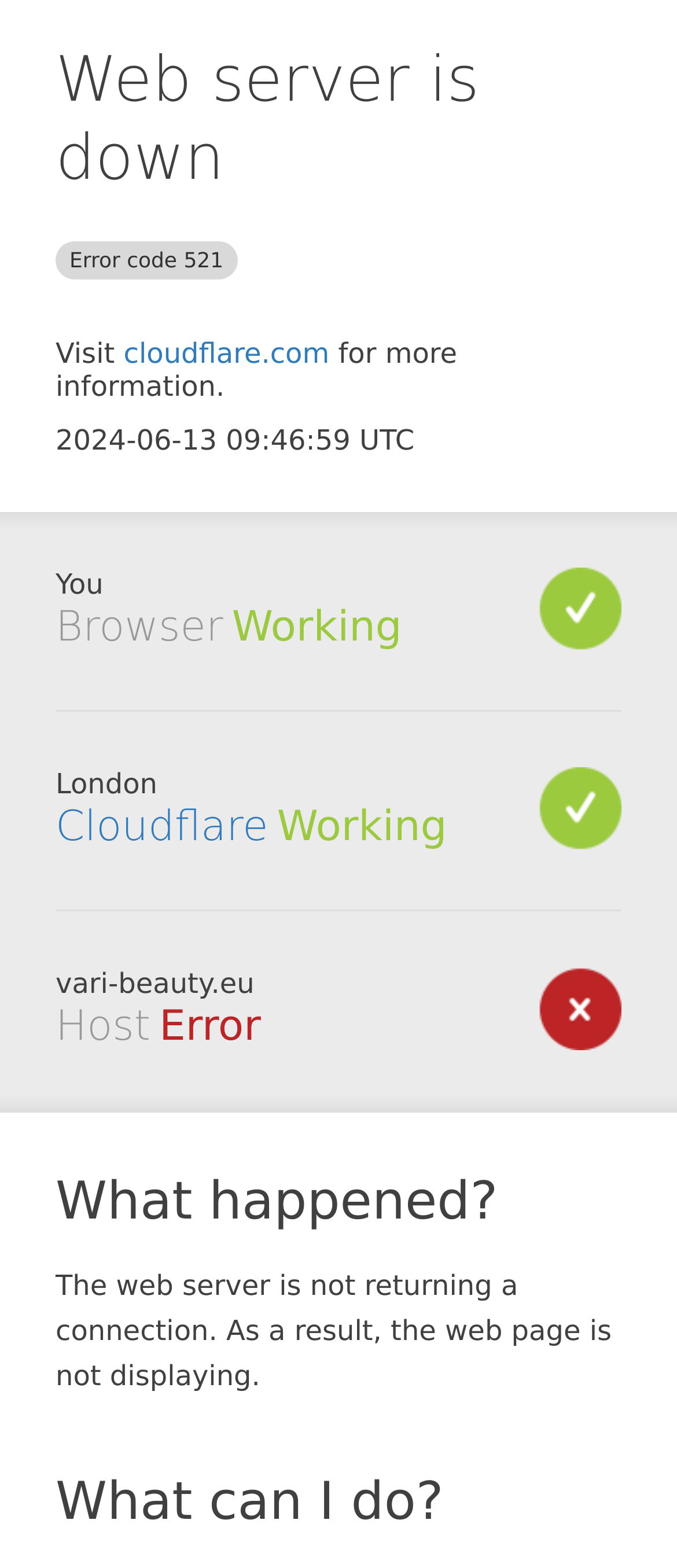What is the reason for the webpage not displaying?
Your answer should be a single word or phrase derived from the screenshot.

Web server is not returning a connection